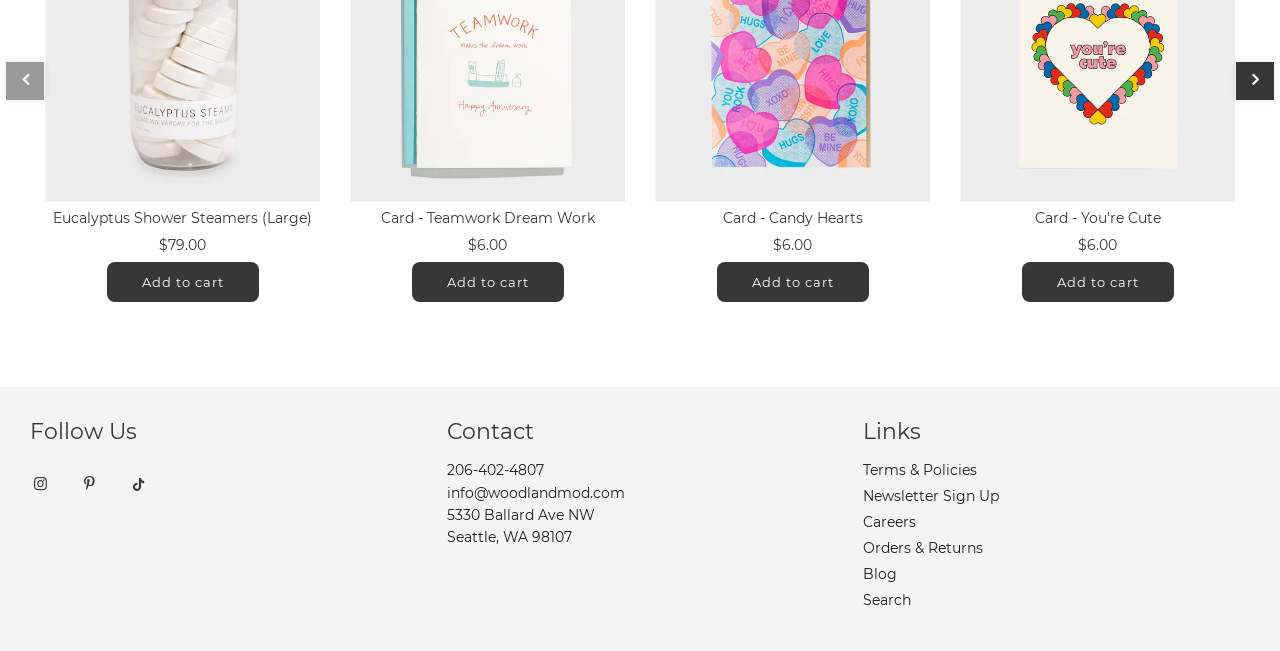Please predict the bounding box coordinates of the element's region where a click is necessary to complete the following instruction: "Add Eucalyptus Shower Steamers to cart". The coordinates should be represented by four float numbers between 0 and 1, i.e., [left, top, right, bottom].

[0.083, 0.402, 0.202, 0.464]